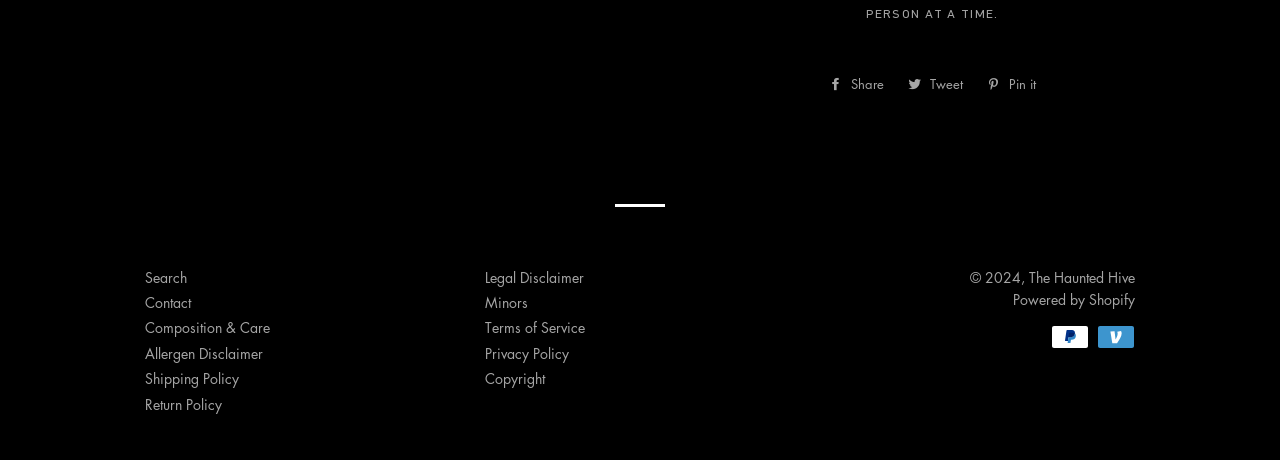What is the copyright year?
Please interpret the details in the image and answer the question thoroughly.

The webpage has a static text element '© 2024,' at the bottom, which indicates the copyright year.